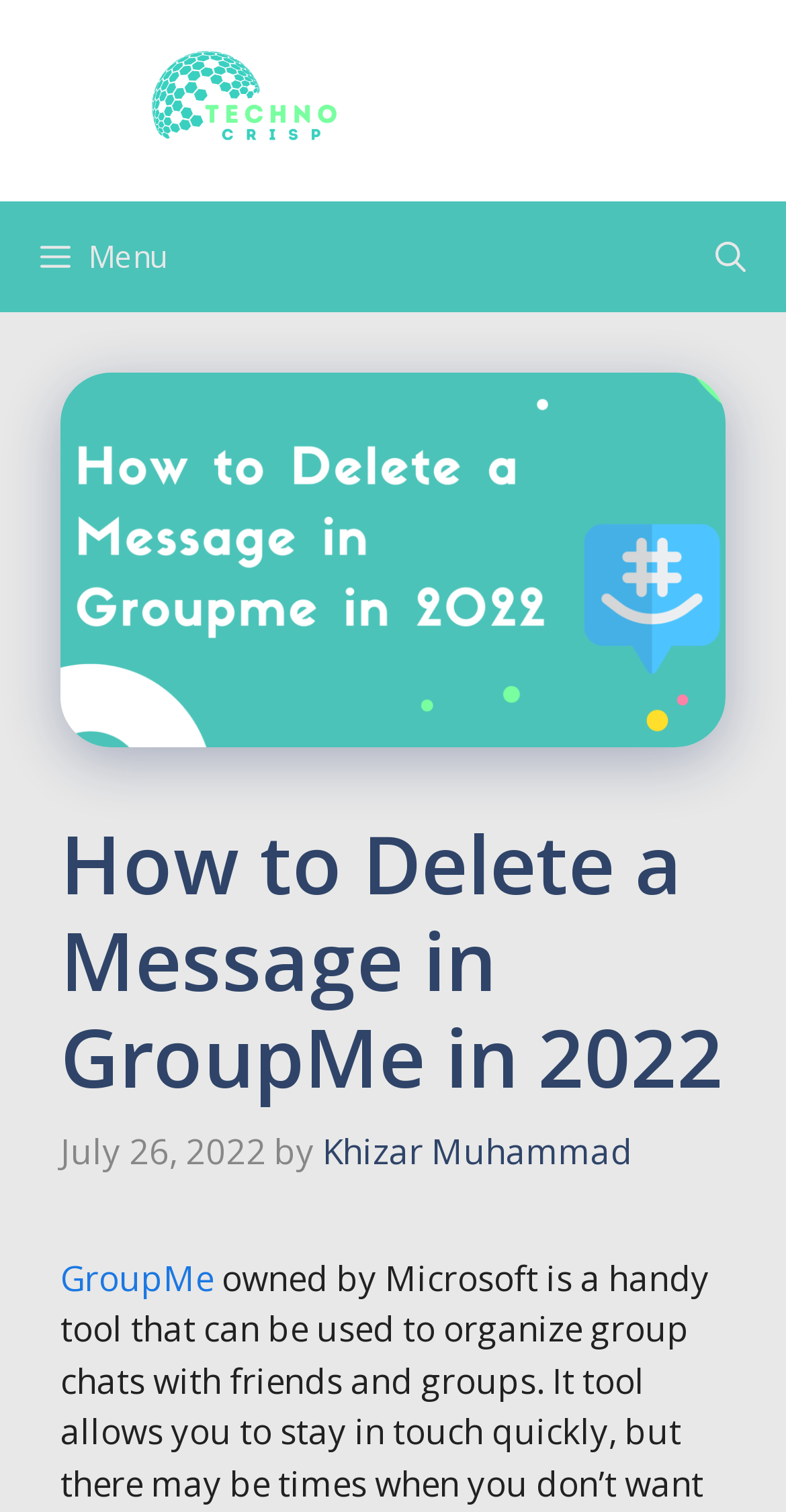From the webpage screenshot, predict the bounding box coordinates (top-left x, top-left y, bottom-right x, bottom-right y) for the UI element described here: Khizar Muhammad

[0.41, 0.746, 0.805, 0.777]